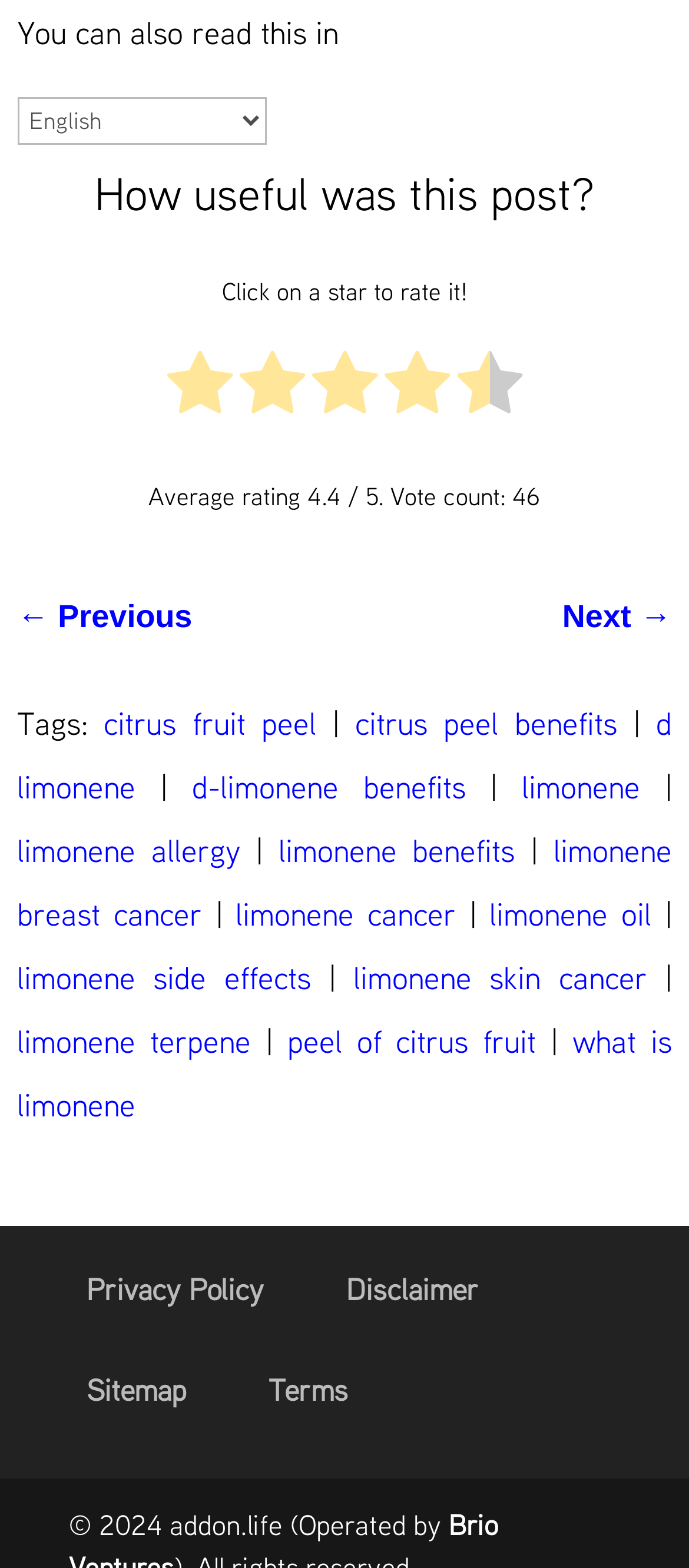Locate the UI element that matches the description ← Previous in the webpage screenshot. Return the bounding box coordinates in the format (top-left x, top-left y, bottom-right x, bottom-right y), with values ranging from 0 to 1.

[0.025, 0.38, 0.279, 0.407]